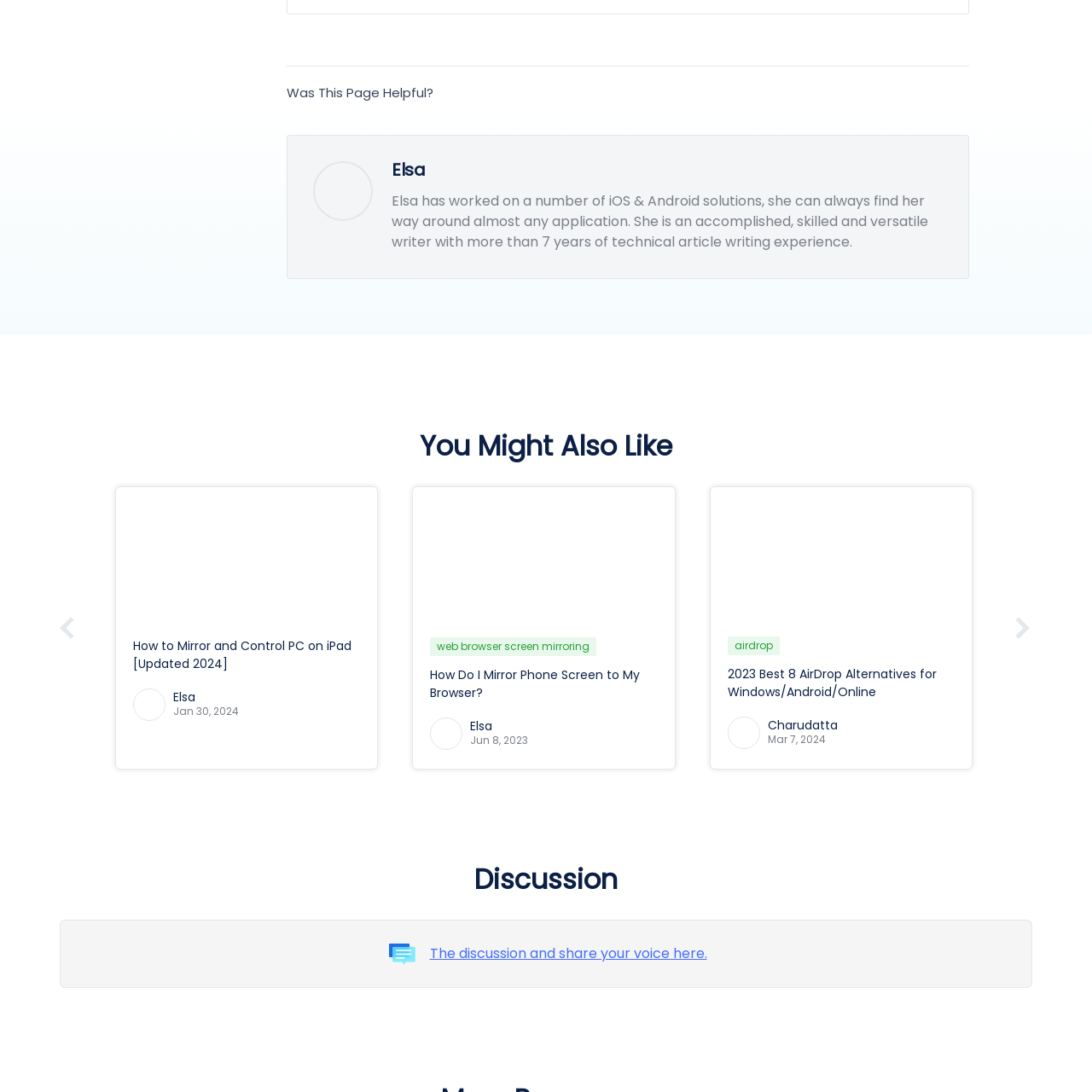What is the graphic likely representing?
Concentrate on the image bordered by the red bounding box and offer a comprehensive response based on the image details.

The caption states that the image features a stylized graphic possibly representing a character or a concept related to technology, which implies that the graphic is a representation of a character or concept.